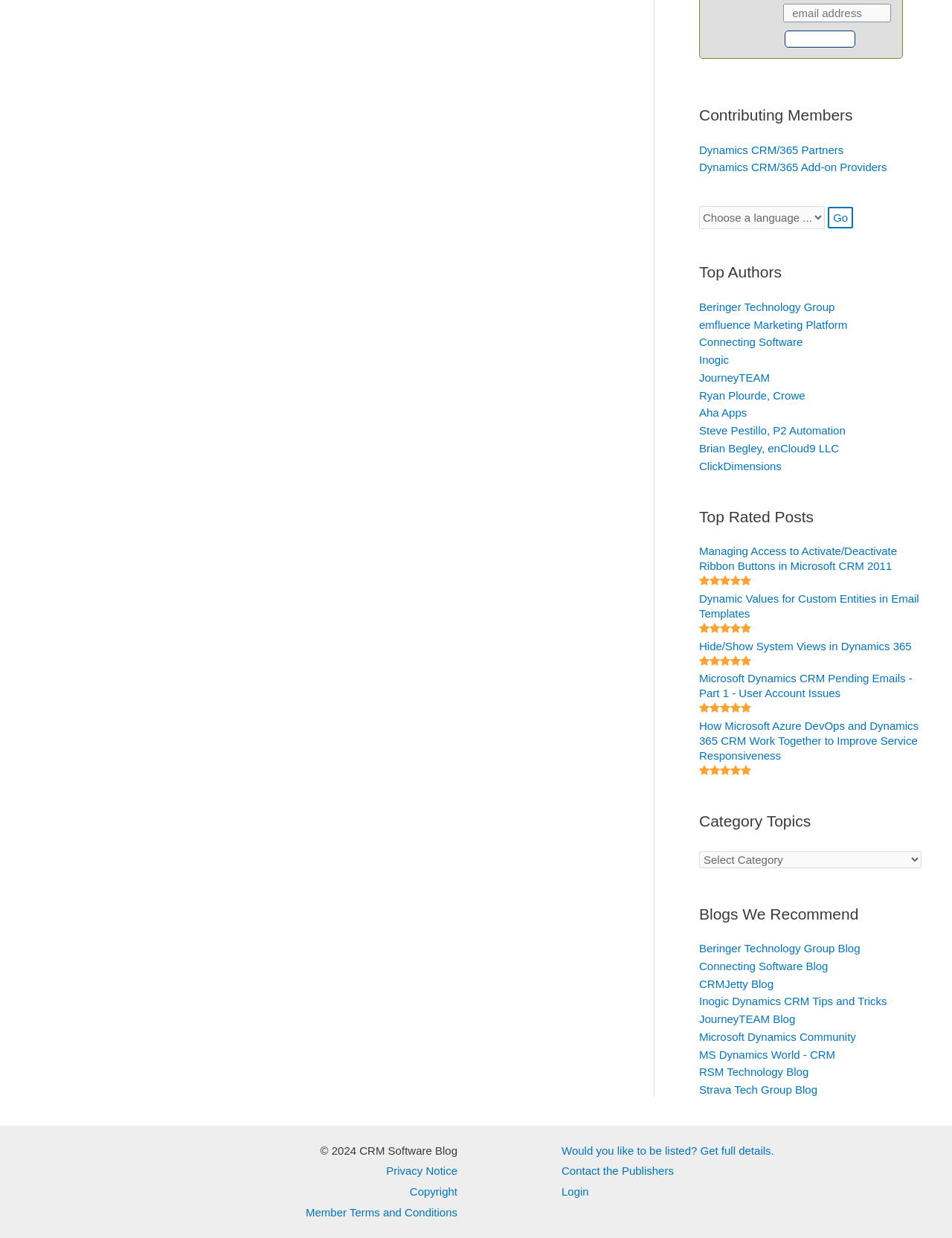From the details in the image, provide a thorough response to the question: How many categories are there in the 'Category Topics' section?

I found a combobox labeled 'Category Topics' but it does not specify how many categories are available. The combobox has a popup menu, but the number of categories is not explicitly stated.